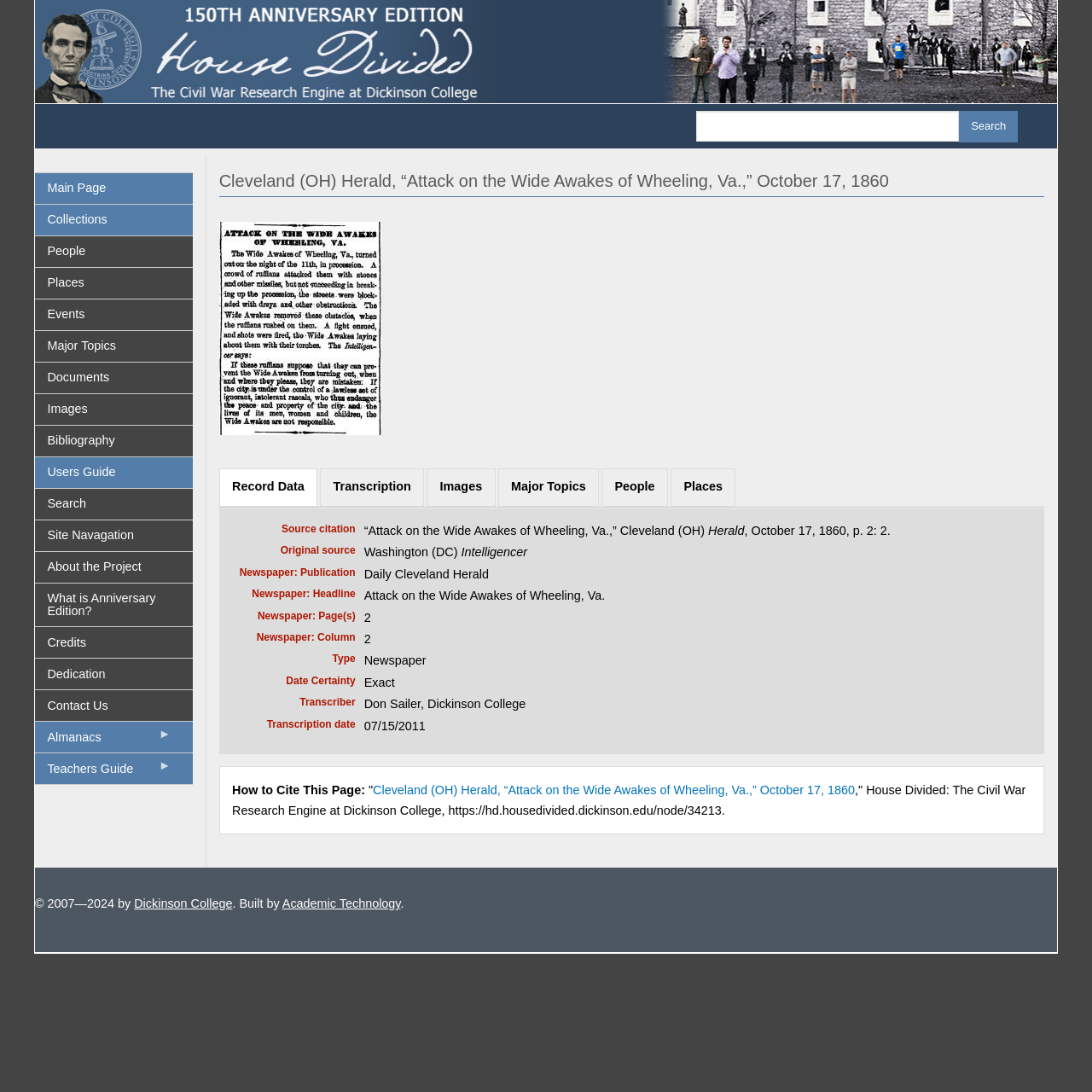Based on the element description: "Images", identify the bounding box coordinates for this UI element. The coordinates must be four float numbers between 0 and 1, listed as [left, top, right, bottom].

[0.392, 0.43, 0.453, 0.462]